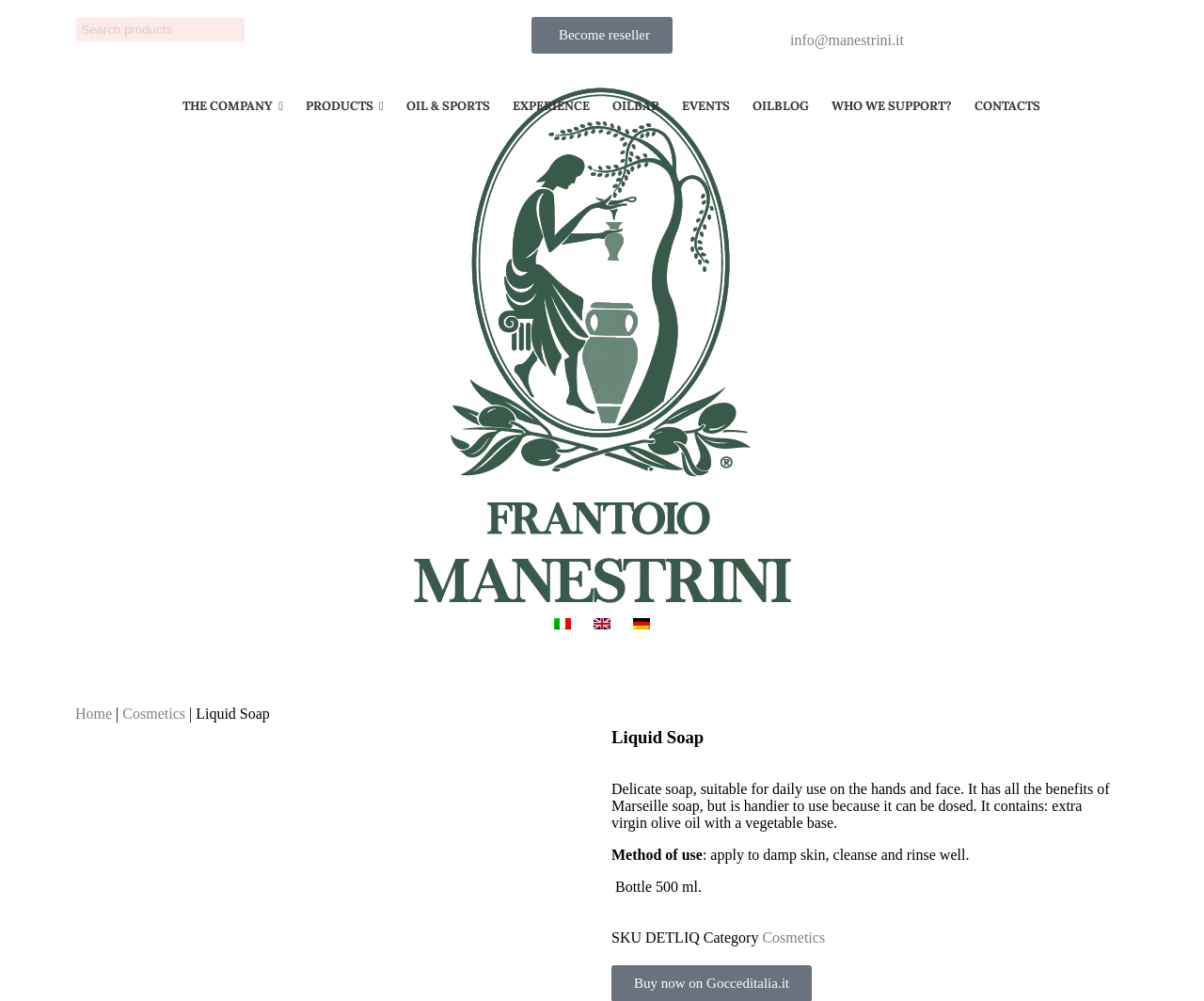Determine the bounding box coordinates of the clickable region to execute the instruction: "switch to English language". The coordinates should be four float numbers between 0 and 1, denoted as [left, top, right, bottom].

[0.485, 0.61, 0.515, 0.635]